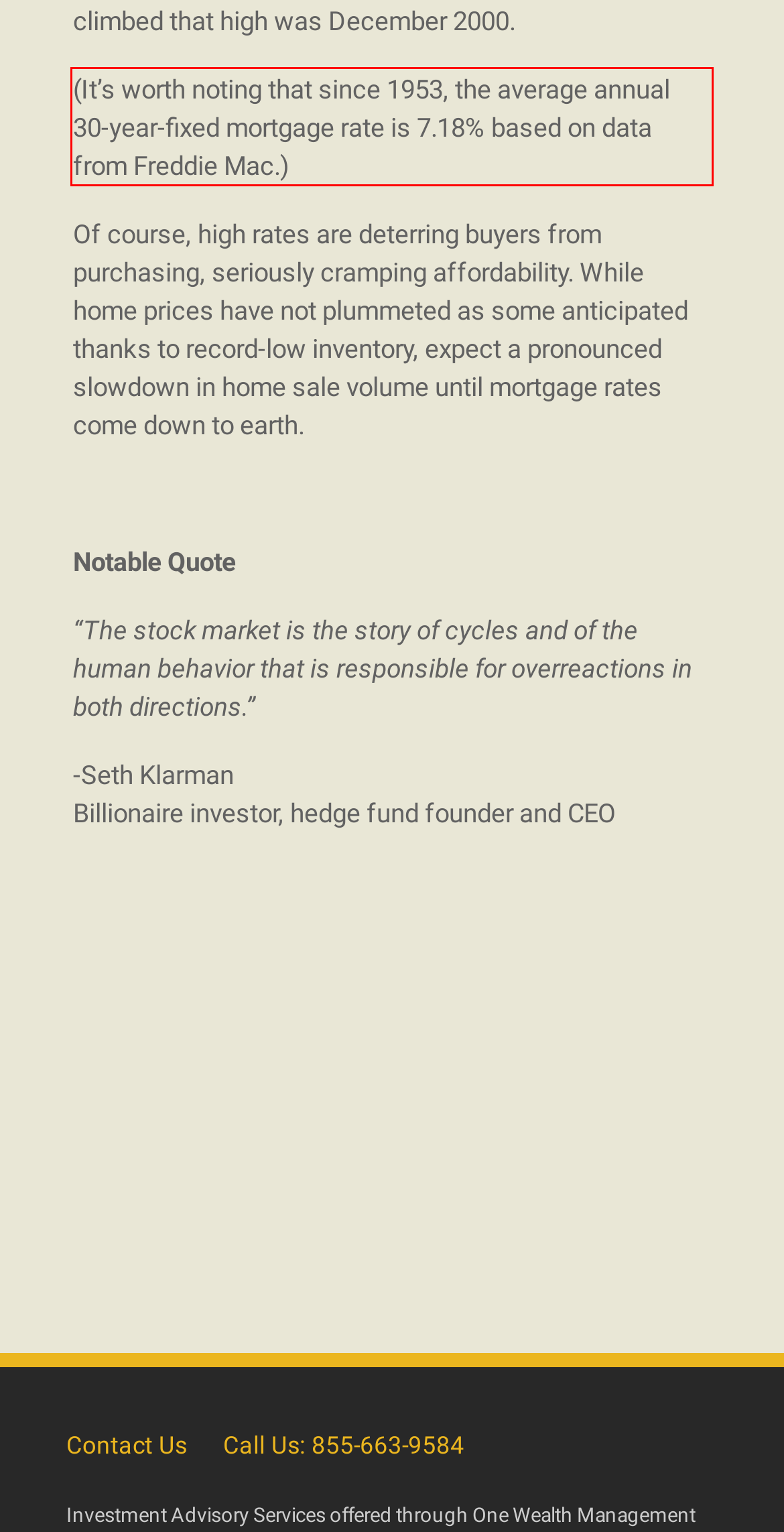Please identify the text within the red rectangular bounding box in the provided webpage screenshot.

(It’s worth noting that since 1953, the average annual 30-year-fixed mortgage rate is 7.18% based on data from Freddie Mac.)